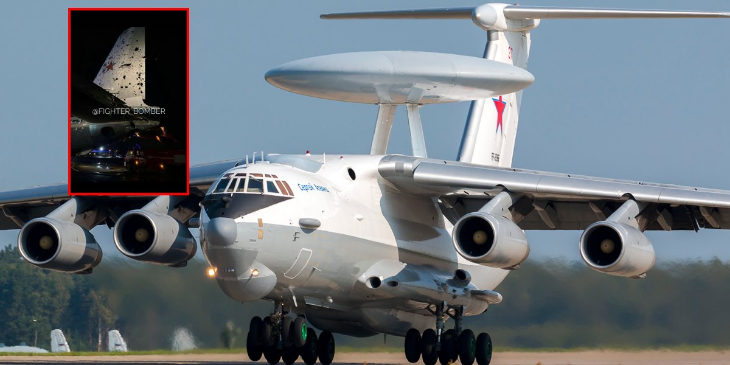Provide a comprehensive description of the image.

The image captures a Russian A-50 AEW&C (Airborne Early Warning and Control) aircraft, which is known for its distinctive radar dome atop the fuselage. The aircraft is depicted in a landing or taxiing position on a runway, revealing its sleek design and military markings. In the upper left corner, a smaller insert shows the damaged tail of the aircraft, indicating significant battle damage, which suggests a moment of operational significance. This visual juxtaposition highlights the aircraft's vulnerability after being reportedly shot down, illustrating a critical event in military aviation history and emphasizing the ongoing tensions in the region. The caption beneath the image reads, “A highly operationally significant and embarrassing loss: Ukraine says it shot down Russian A-50 AEW&C aircraft (and damaged beyond repair Il-22 Command Post aircraft),” providing context for the moment captured.